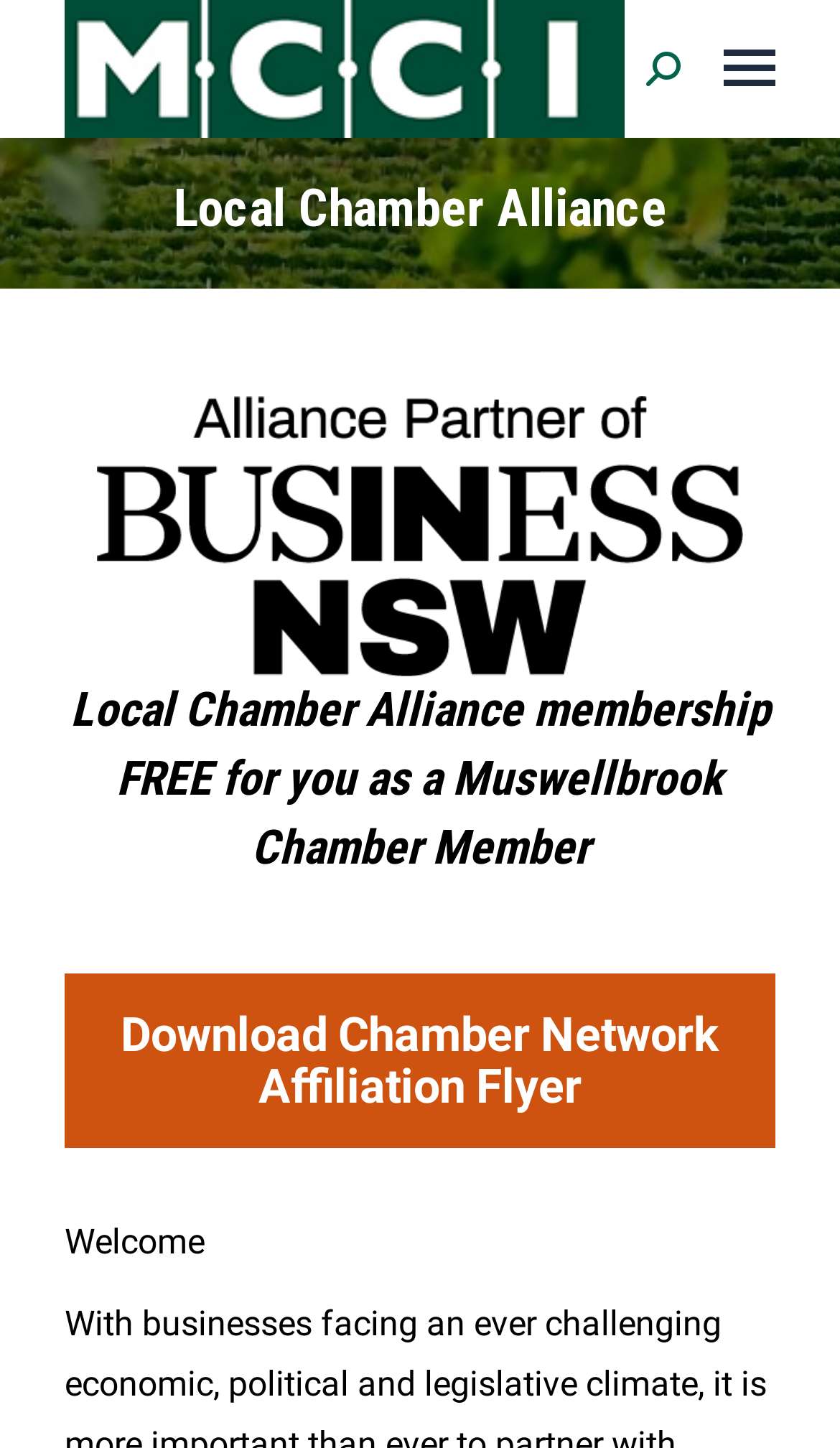What is the name of the chamber?
Refer to the screenshot and deliver a thorough answer to the question presented.

I found the answer by looking at the link element with the text 'Muswellbrook Chamber of Commerce' which is located at the top of the page, indicating that it is the name of the chamber.